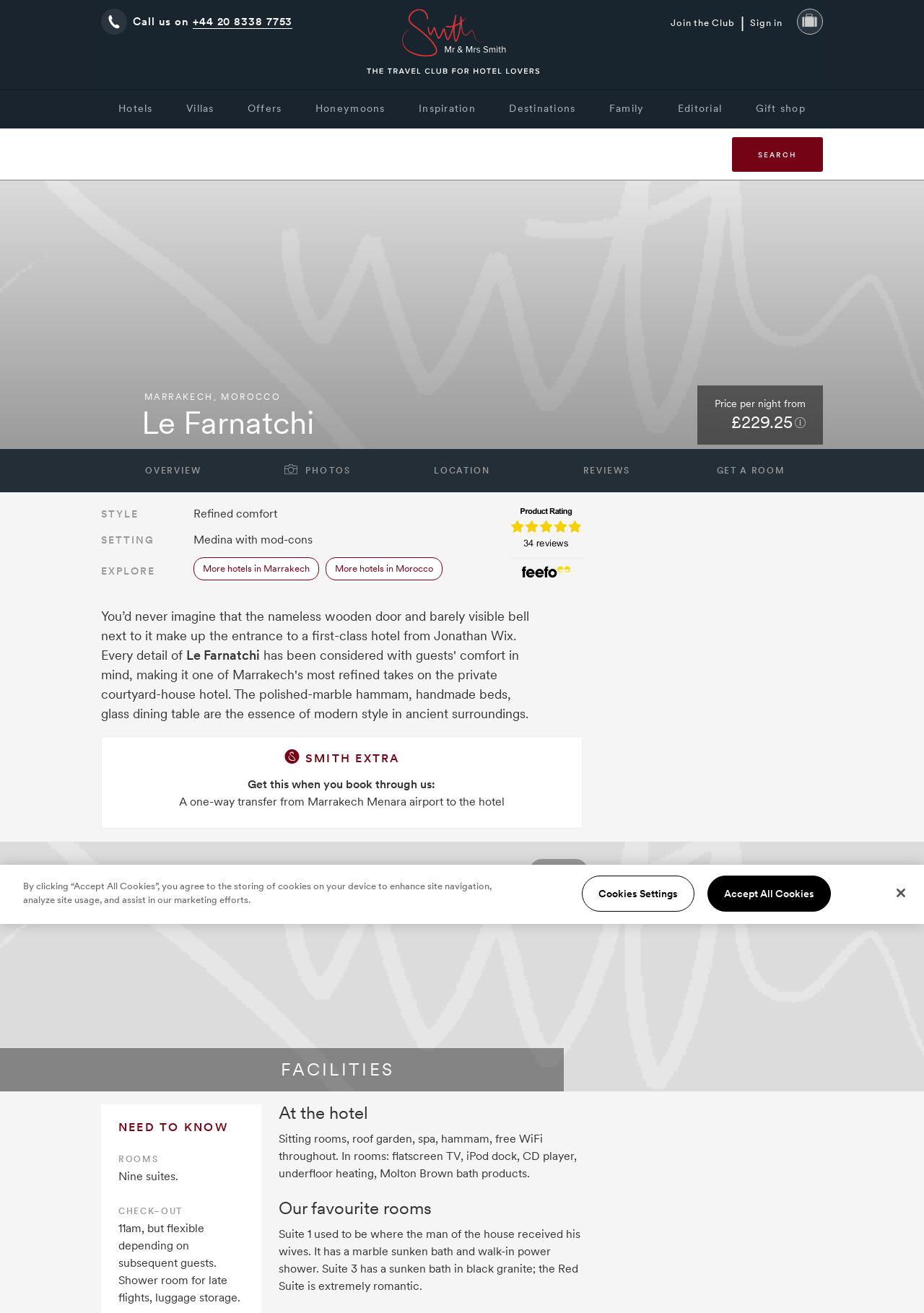Pinpoint the bounding box coordinates of the element you need to click to execute the following instruction: "Search for hotels". The bounding box should be represented by four float numbers between 0 and 1, in the format [left, top, right, bottom].

[0.792, 0.104, 0.891, 0.131]